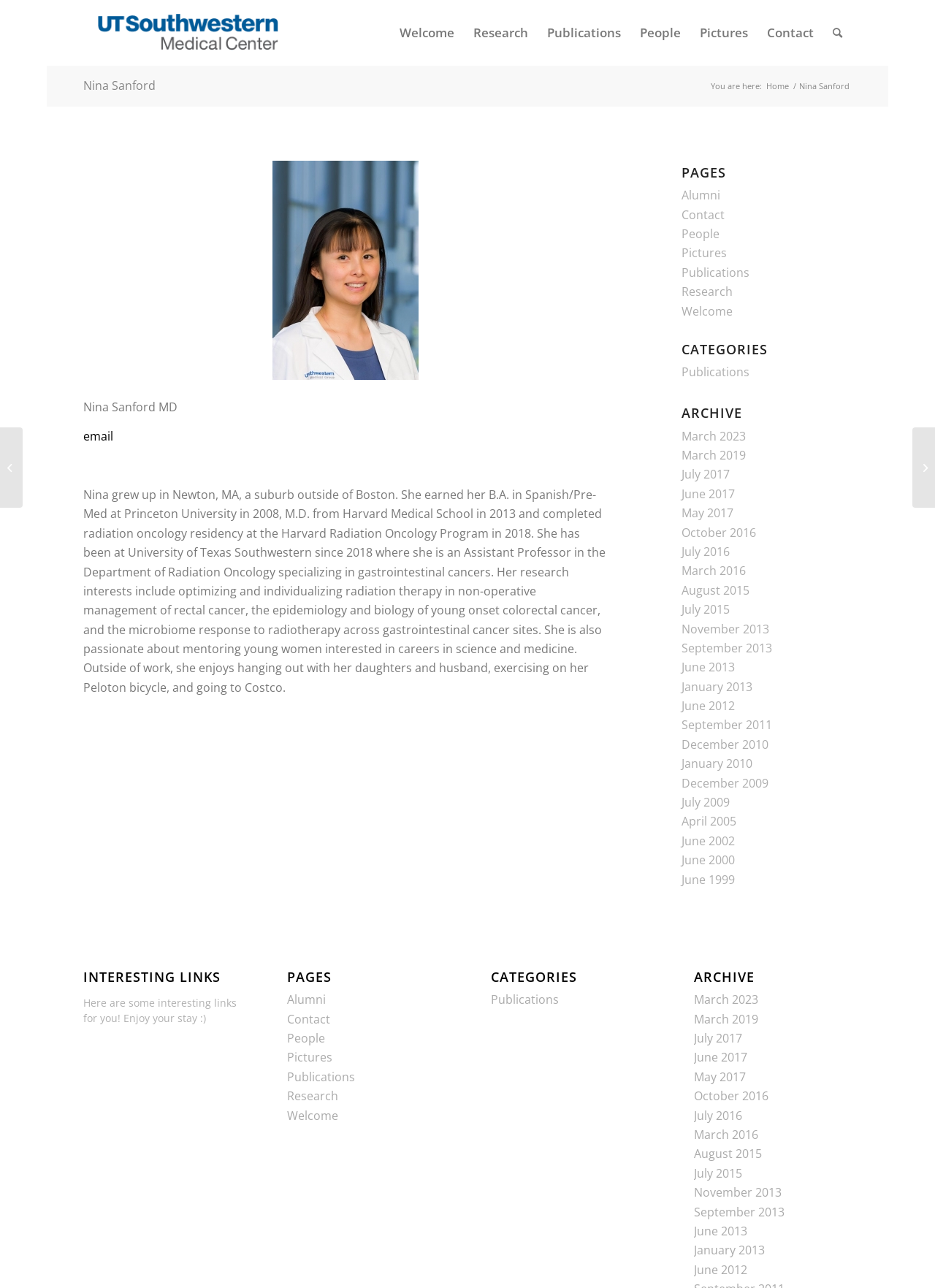How many daughters does Nina Sanford have?
From the image, respond using a single word or phrase.

Not specified